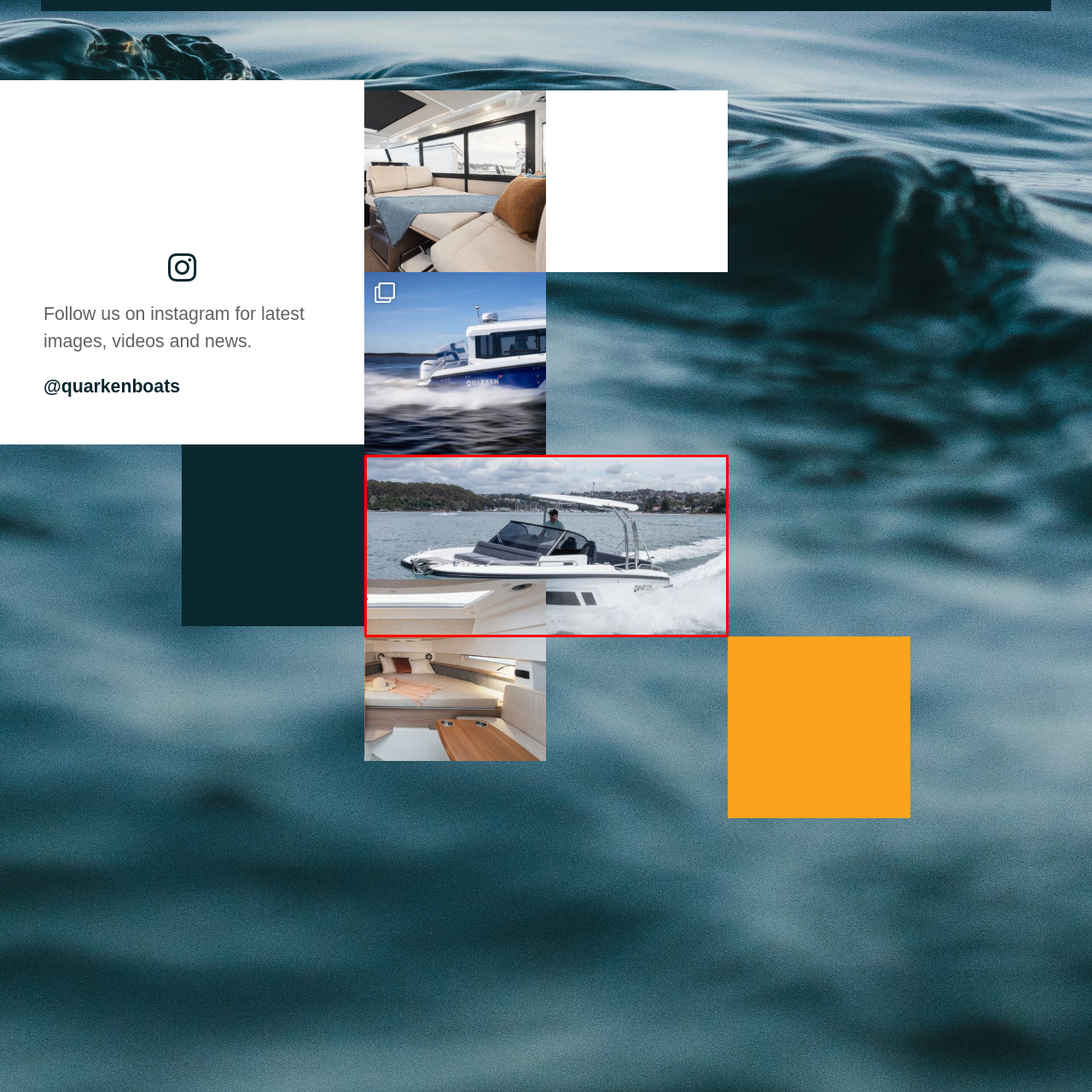What is the purpose of the skylight in the boat's cabin?
Check the image inside the red bounding box and provide your answer in a single word or short phrase.

To fill with natural light